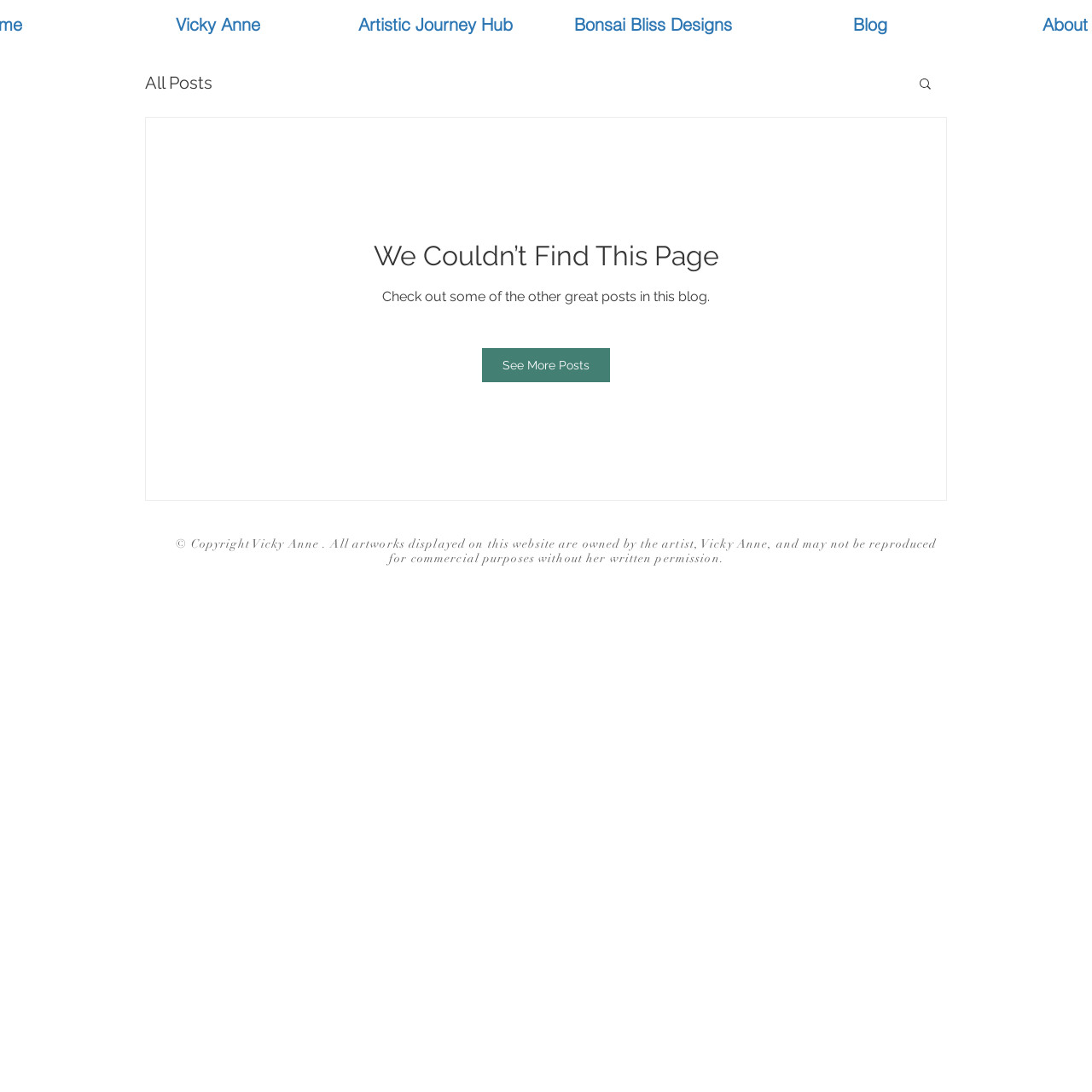Using the description "Artistic Journey Hub", locate and provide the bounding box of the UI element.

[0.298, 0.005, 0.498, 0.04]